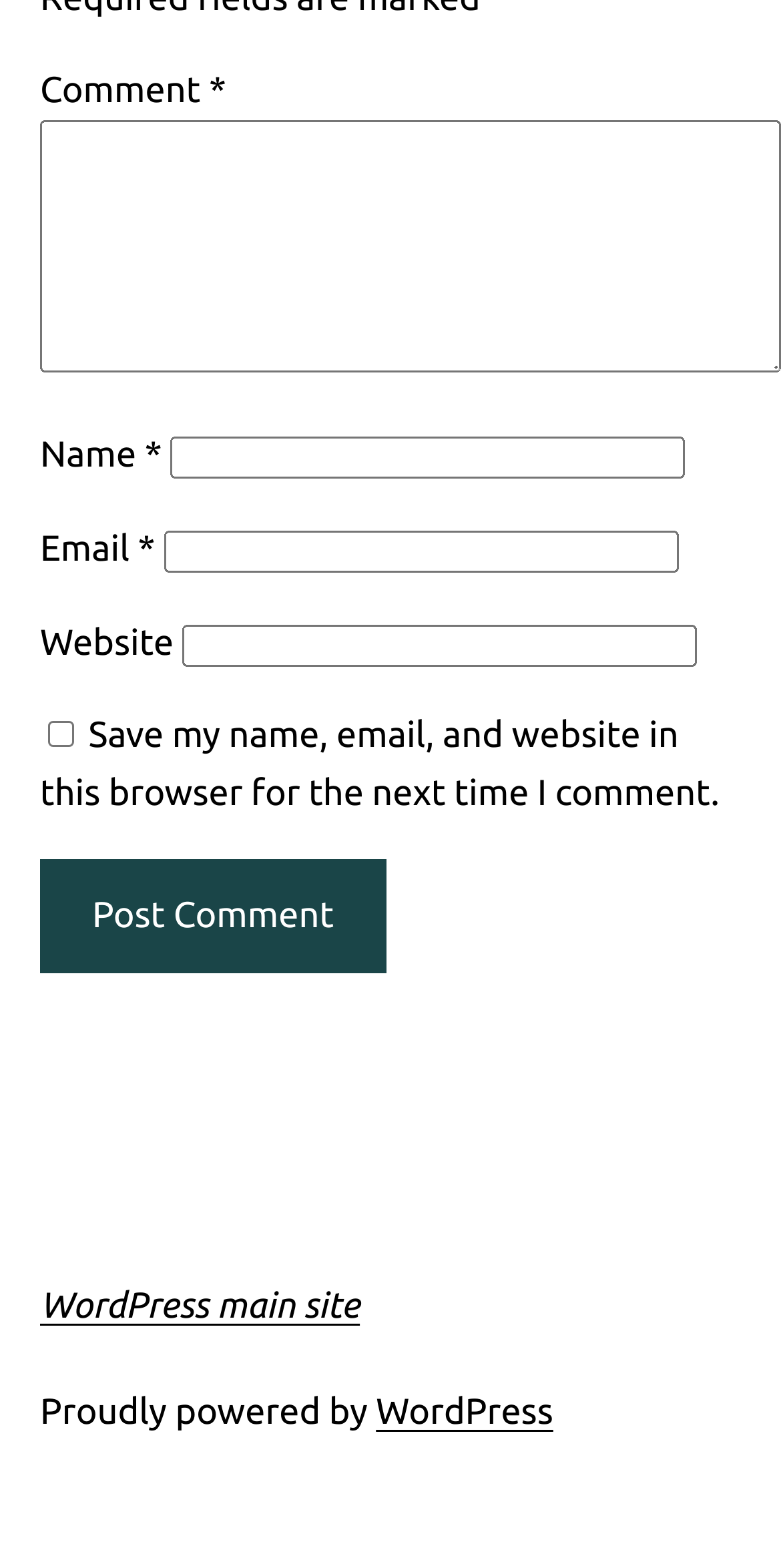Provide the bounding box coordinates of the HTML element this sentence describes: "name="submit" value="Post Comment"".

[0.051, 0.548, 0.494, 0.621]